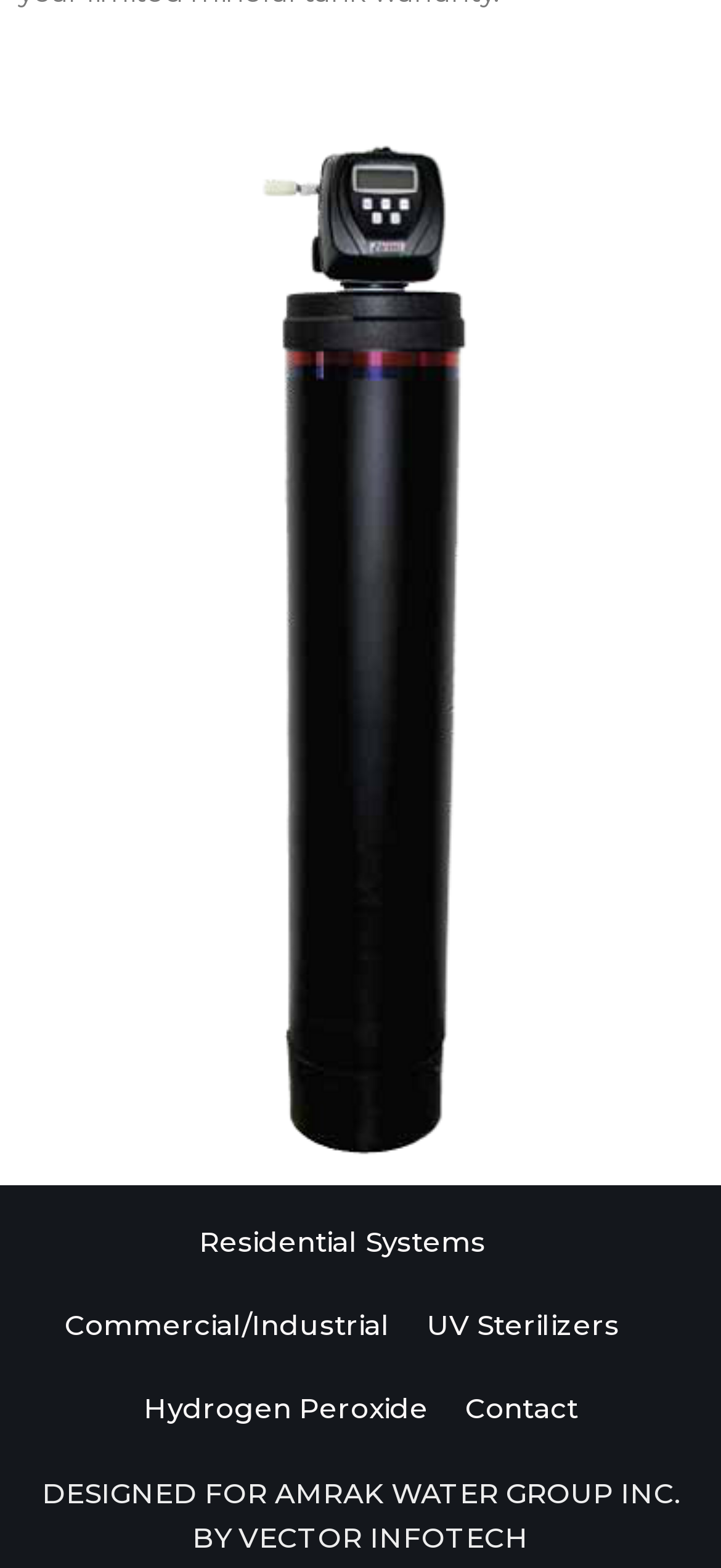Predict the bounding box for the UI component with the following description: "Hydrogen Peroxide".

[0.199, 0.883, 0.594, 0.913]